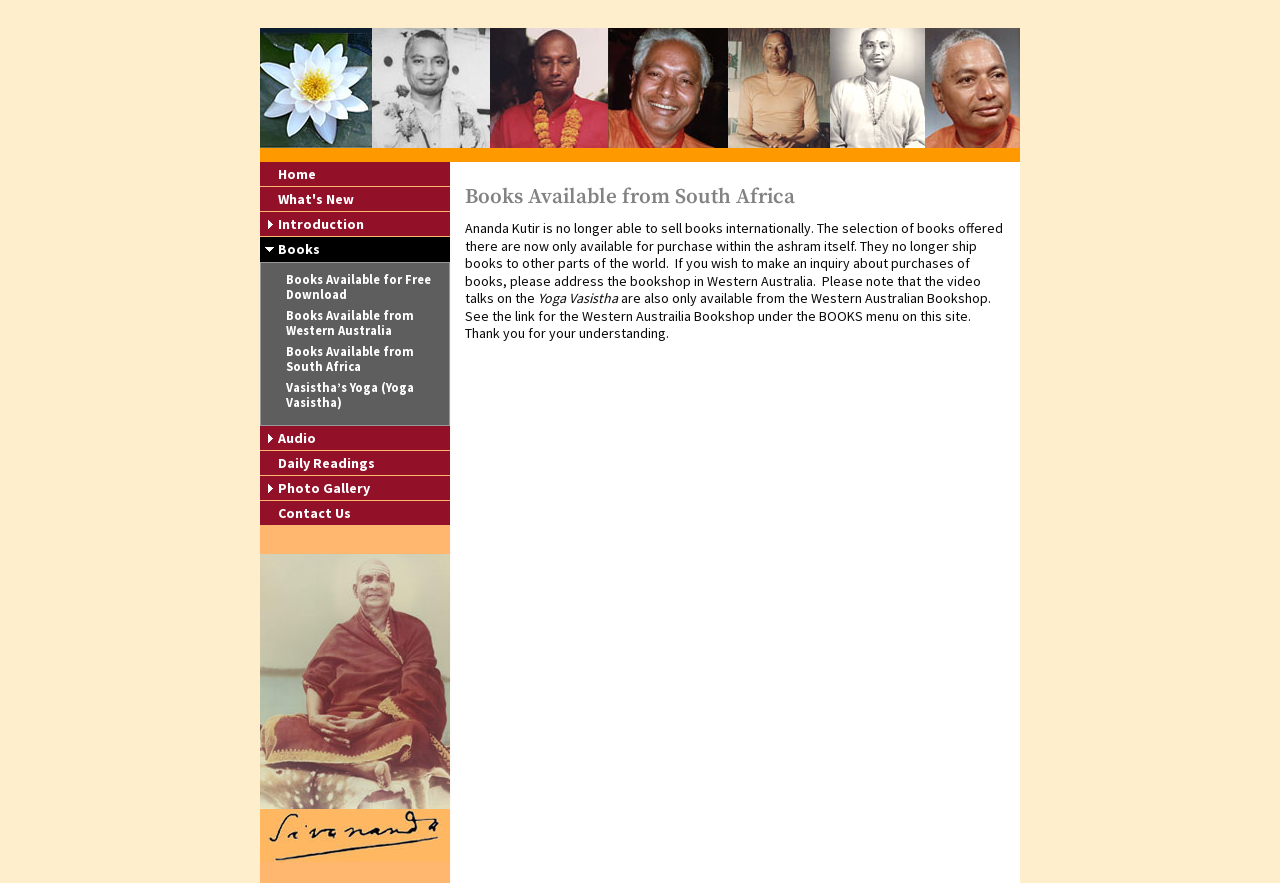Identify the bounding box coordinates of the clickable region required to complete the instruction: "go to home page". The coordinates should be given as four float numbers within the range of 0 and 1, i.e., [left, top, right, bottom].

[0.203, 0.183, 0.352, 0.212]